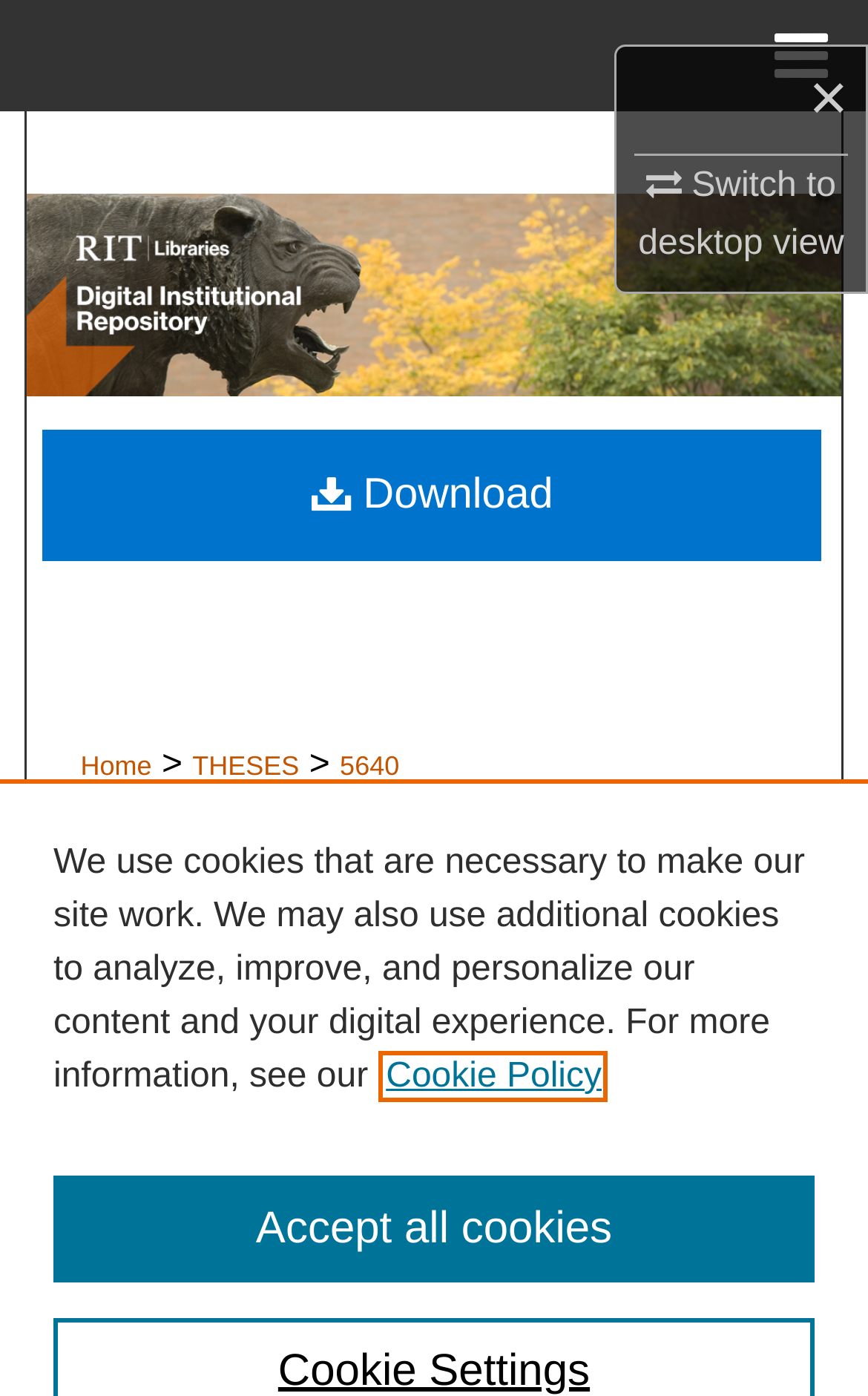Provide the bounding box coordinates of the HTML element this sentence describes: "Cookie Policy". The bounding box coordinates consist of four float numbers between 0 and 1, i.e., [left, top, right, bottom].

[0.445, 0.758, 0.693, 0.785]